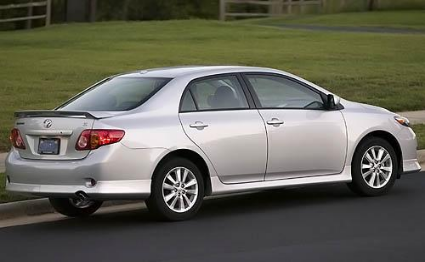What is the background of the image?
Answer the question with just one word or phrase using the image.

Lush green landscape